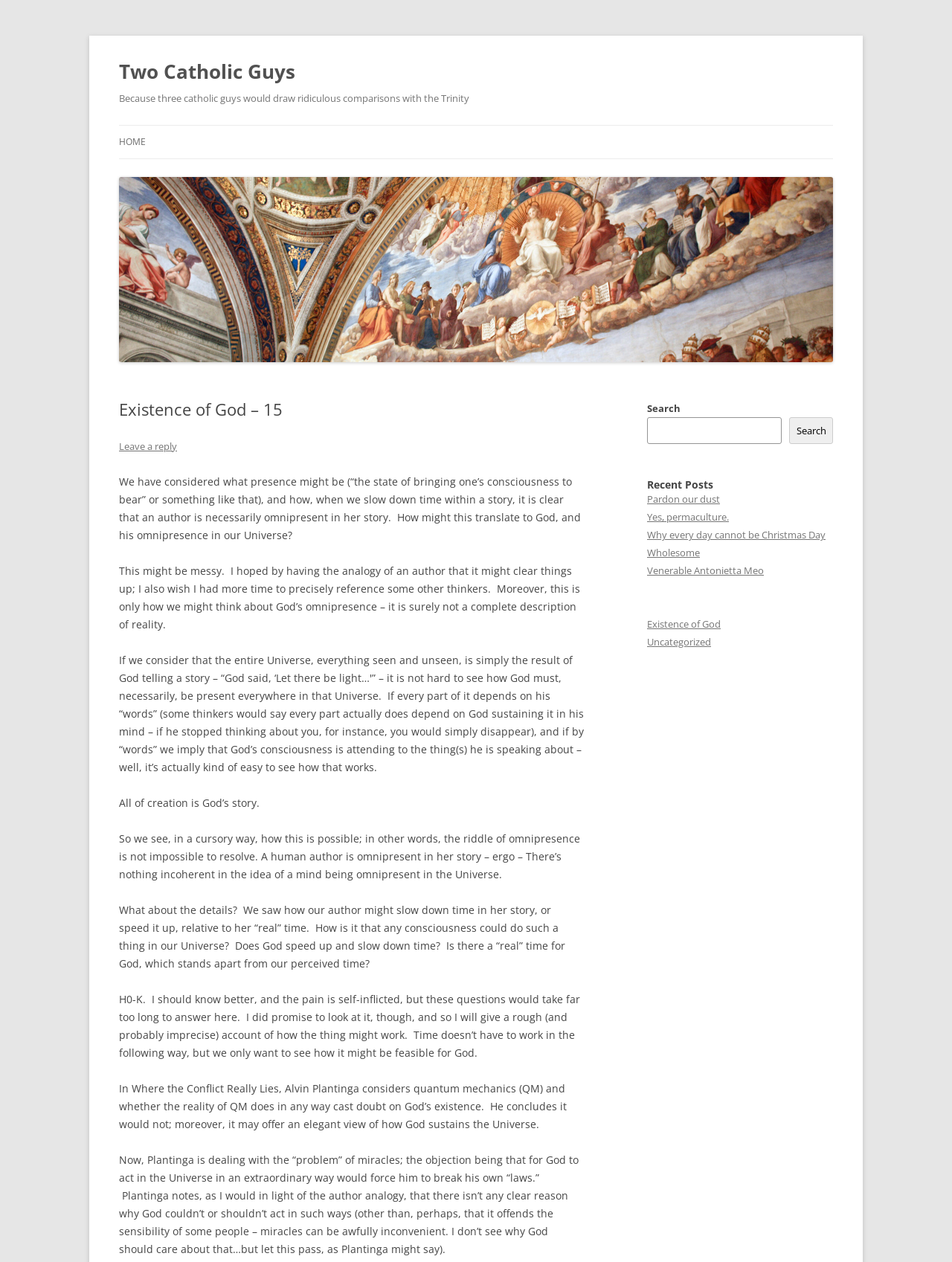Elaborate on the different components and information displayed on the webpage.

This webpage is about the existence of God, specifically the 15th installment of a series. At the top, there is a heading that reads "Two Catholic Guys" and a link to the same title. Below this, there is another heading that provides a humorous explanation for why the title is not "Three Catholic Guys".

On the left side of the page, there is a menu with links to "HOME", the current page, and a link to skip to the content. Below this menu, there is an image with the title "Two Catholic Guys" and a header that reads "Existence of God – 15".

The main content of the page is a series of paragraphs that discuss the concept of God's omnipresence in the universe. The text explores the idea of an author being omnipresent in their story and how this might translate to God's presence in our universe. The paragraphs are divided into sections, with headings and links to other related topics.

On the right side of the page, there is a complementary section with a search bar and a list of recent posts. The recent posts include links to other articles, such as "Pardon our dust", "Yes, permaculture", and "Venerable Antonietta Meo". There are also links to categories, including "Existence of God" and "Uncategorized".

Overall, the webpage is a blog post that explores a philosophical concept in a thoughtful and humorous way, with links to related topics and other articles on the site.